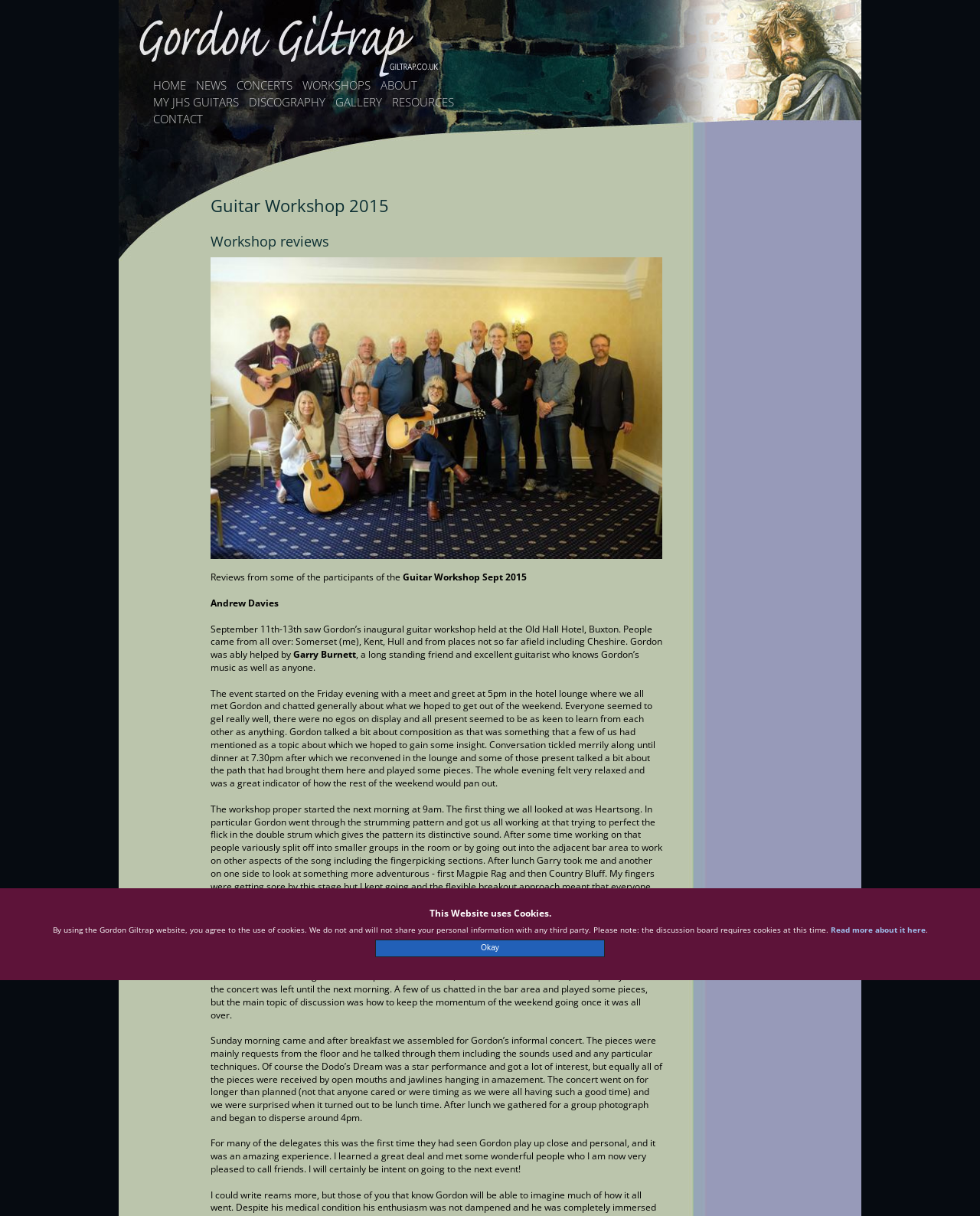Determine the bounding box coordinates for the area that should be clicked to carry out the following instruction: "Click the HOME link".

[0.156, 0.065, 0.19, 0.077]